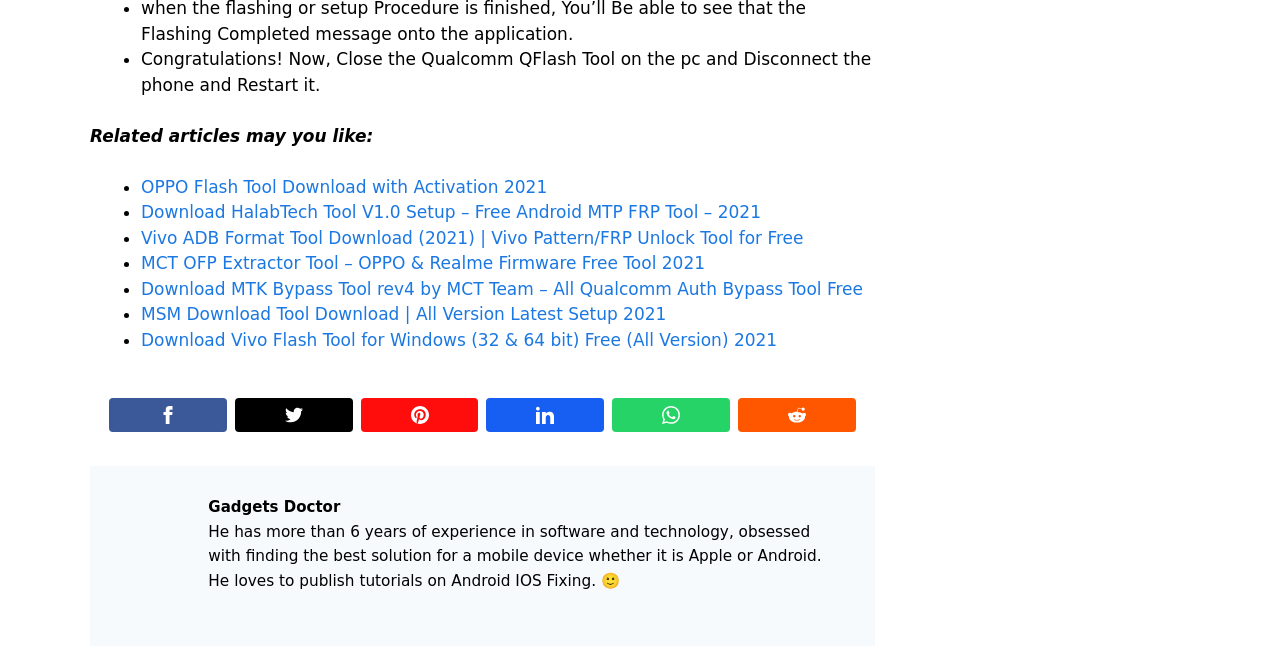Who is the author of the webpage?
Please look at the screenshot and answer in one word or a short phrase.

Gadgets Doctor